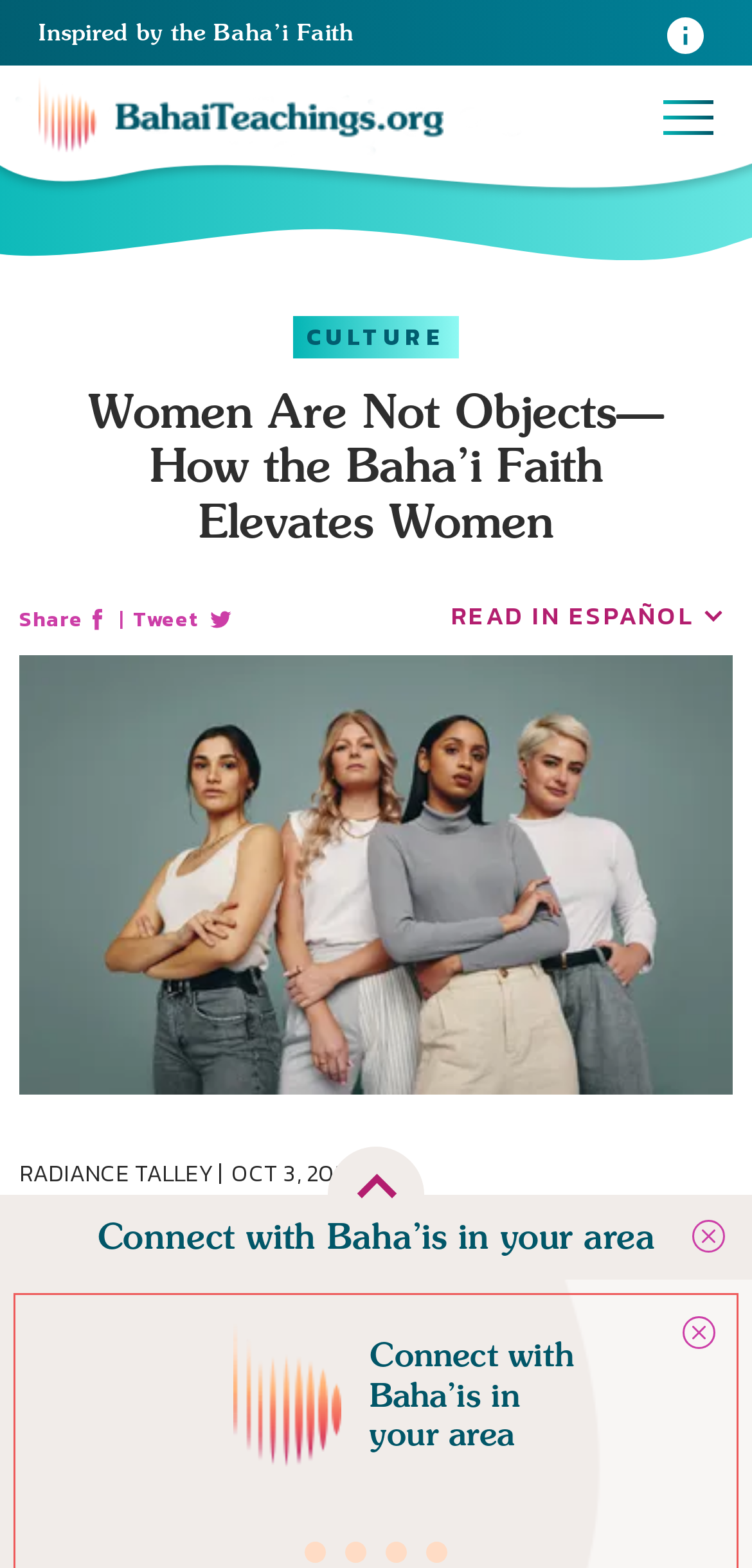Find the bounding box coordinates for the HTML element described in this sentence: "Culture". Provide the coordinates as four float numbers between 0 and 1, in the format [left, top, right, bottom].

[0.39, 0.202, 0.61, 0.229]